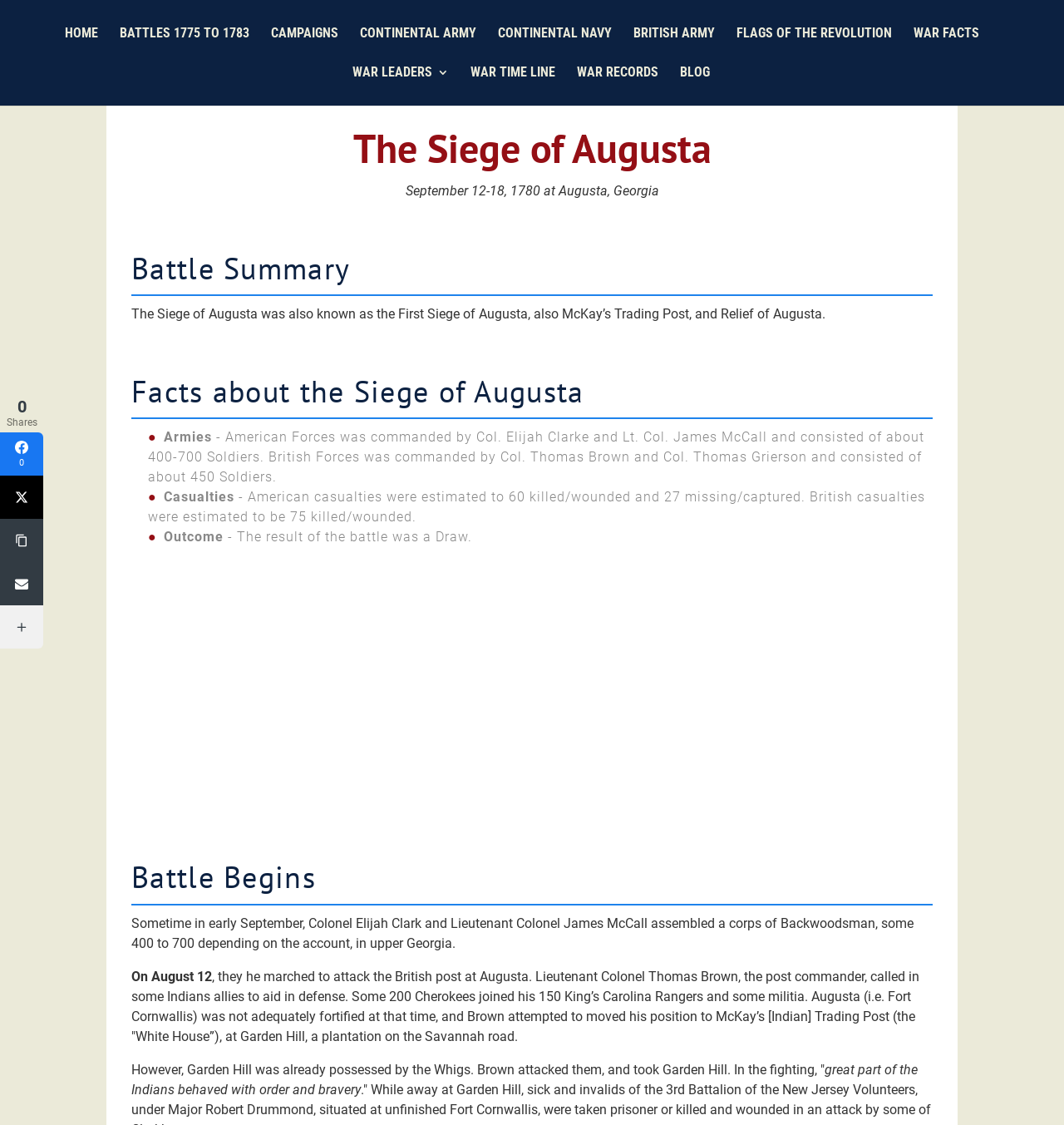Can you determine the bounding box coordinates of the area that needs to be clicked to fulfill the following instruction: "View the 'WAR TIME LINE'"?

[0.442, 0.059, 0.522, 0.094]